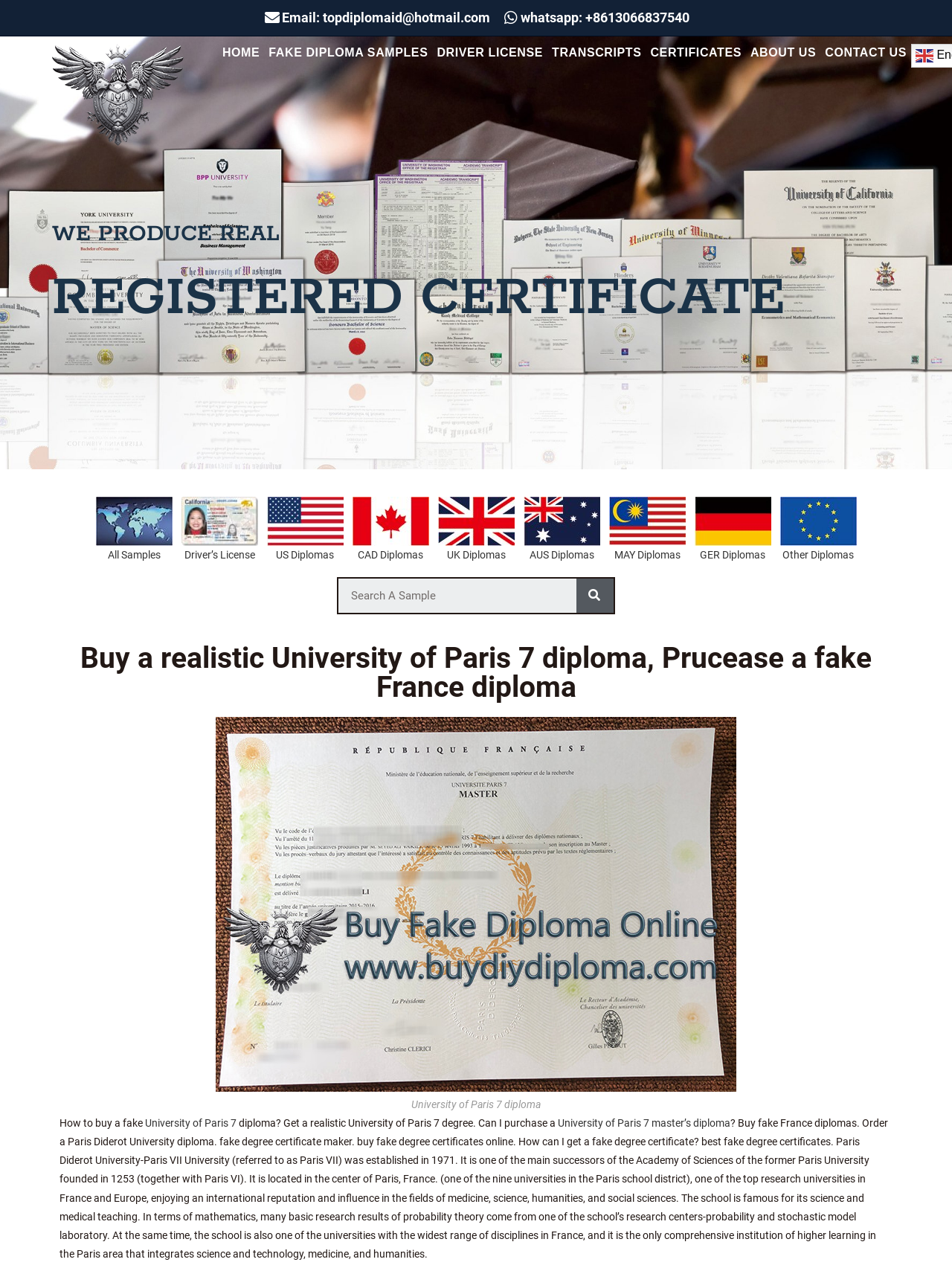Use a single word or phrase to answer the question:
What is the reputation of Paris Diderot University?

International reputation